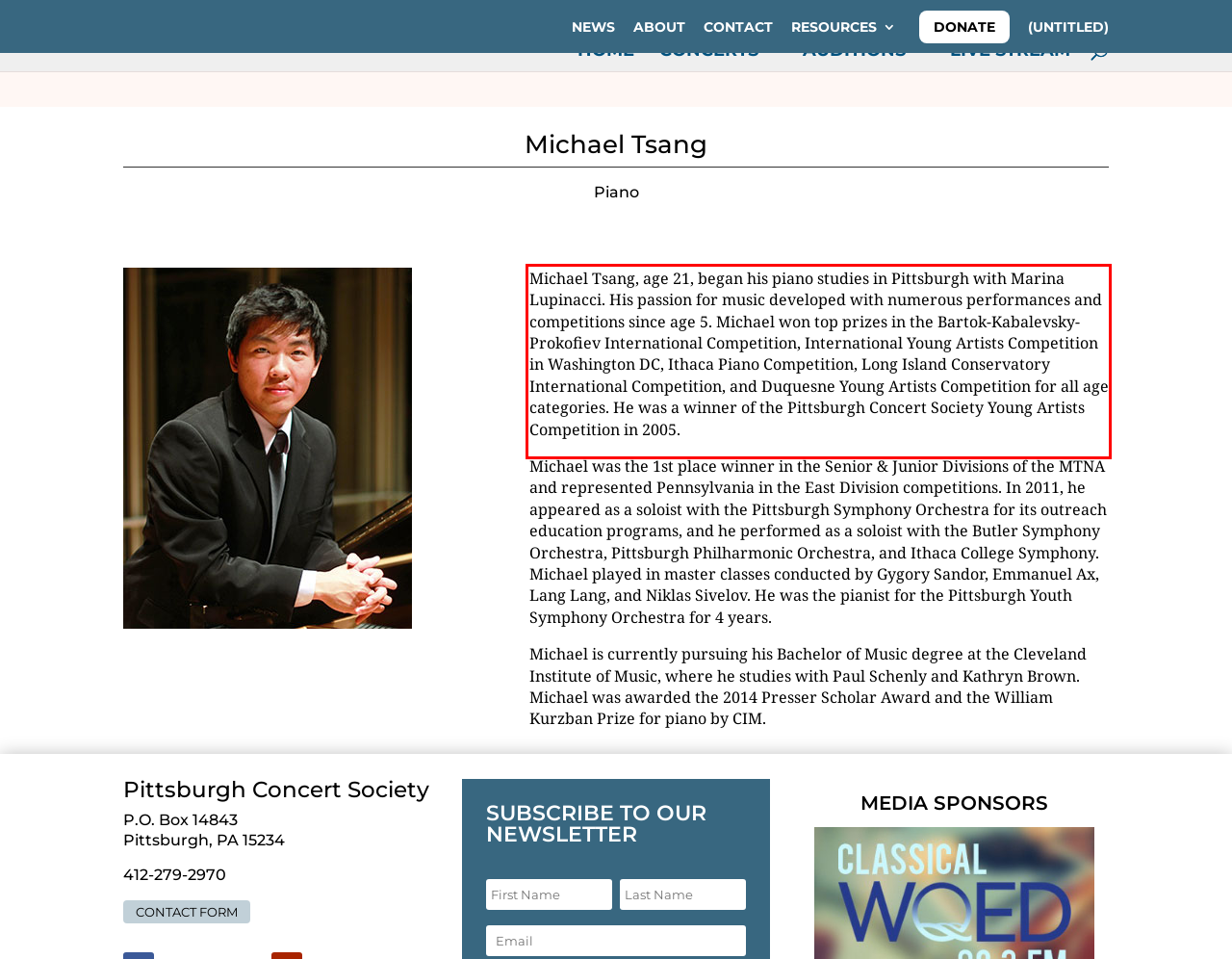The screenshot you have been given contains a UI element surrounded by a red rectangle. Use OCR to read and extract the text inside this red rectangle.

Michael Tsang, age 21, began his piano studies in Pittsburgh with Marina Lupinacci. His passion for music developed with numerous performances and competitions since age 5. Michael won top prizes in the Bartok-Kabalevsky-Prokofiev International Competition, International Young Artists Competition in Washington DC, Ithaca Piano Competition, Long Island Conservatory International Competition, and Duquesne Young Artists Competition for all age categories. He was a winner of the Pittsburgh Concert Society Young Artists Competition in 2005.